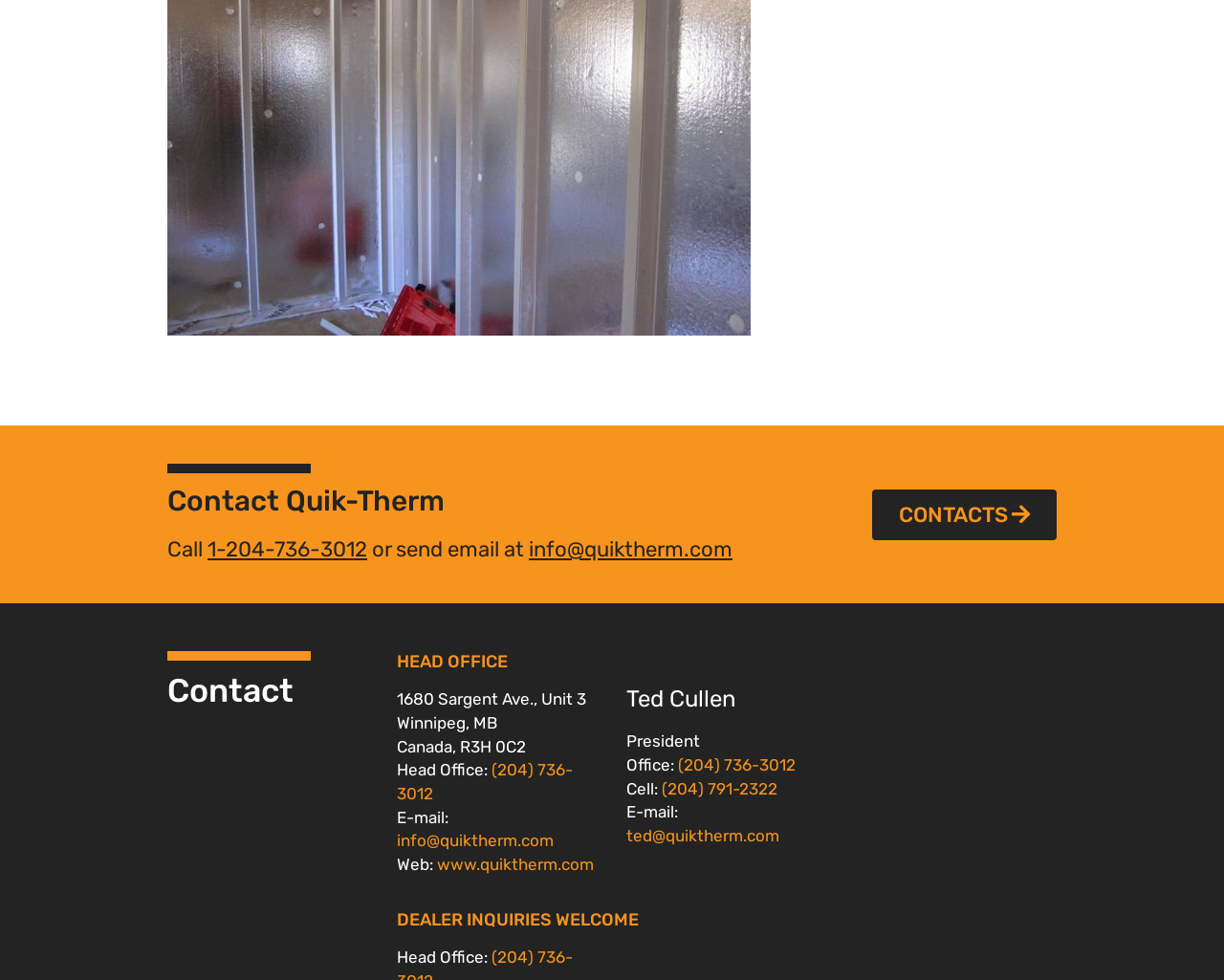Could you locate the bounding box coordinates for the section that should be clicked to accomplish this task: "Visit the website www.quiktherm.com".

[0.357, 0.872, 0.485, 0.892]